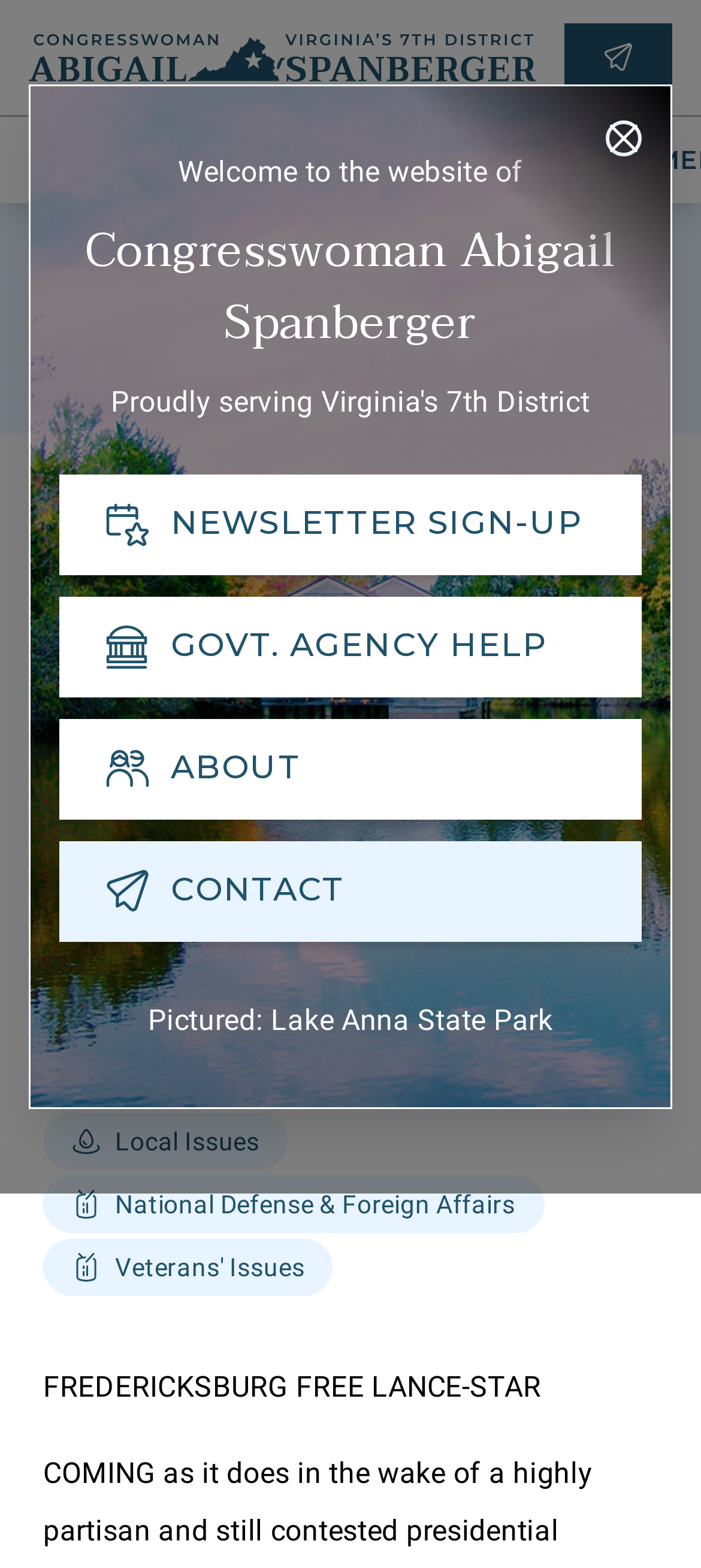Please find and report the primary heading text from the webpage.

Welcome to the website of